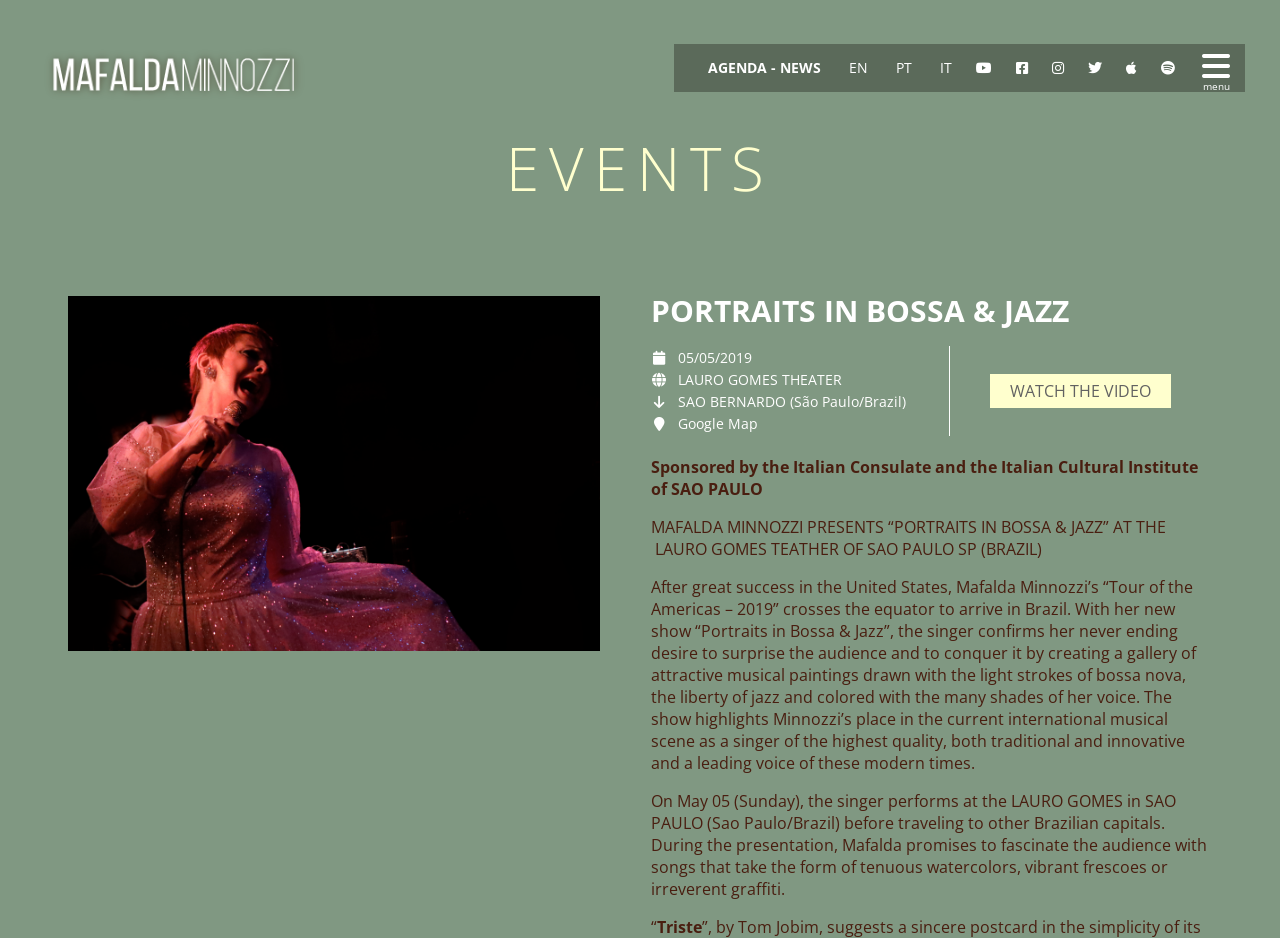Using the element description provided, determine the bounding box coordinates in the format (top-left x, top-left y, bottom-right x, bottom-right y). Ensure that all values are floating point numbers between 0 and 1. Element description: EN

[0.66, 0.062, 0.678, 0.082]